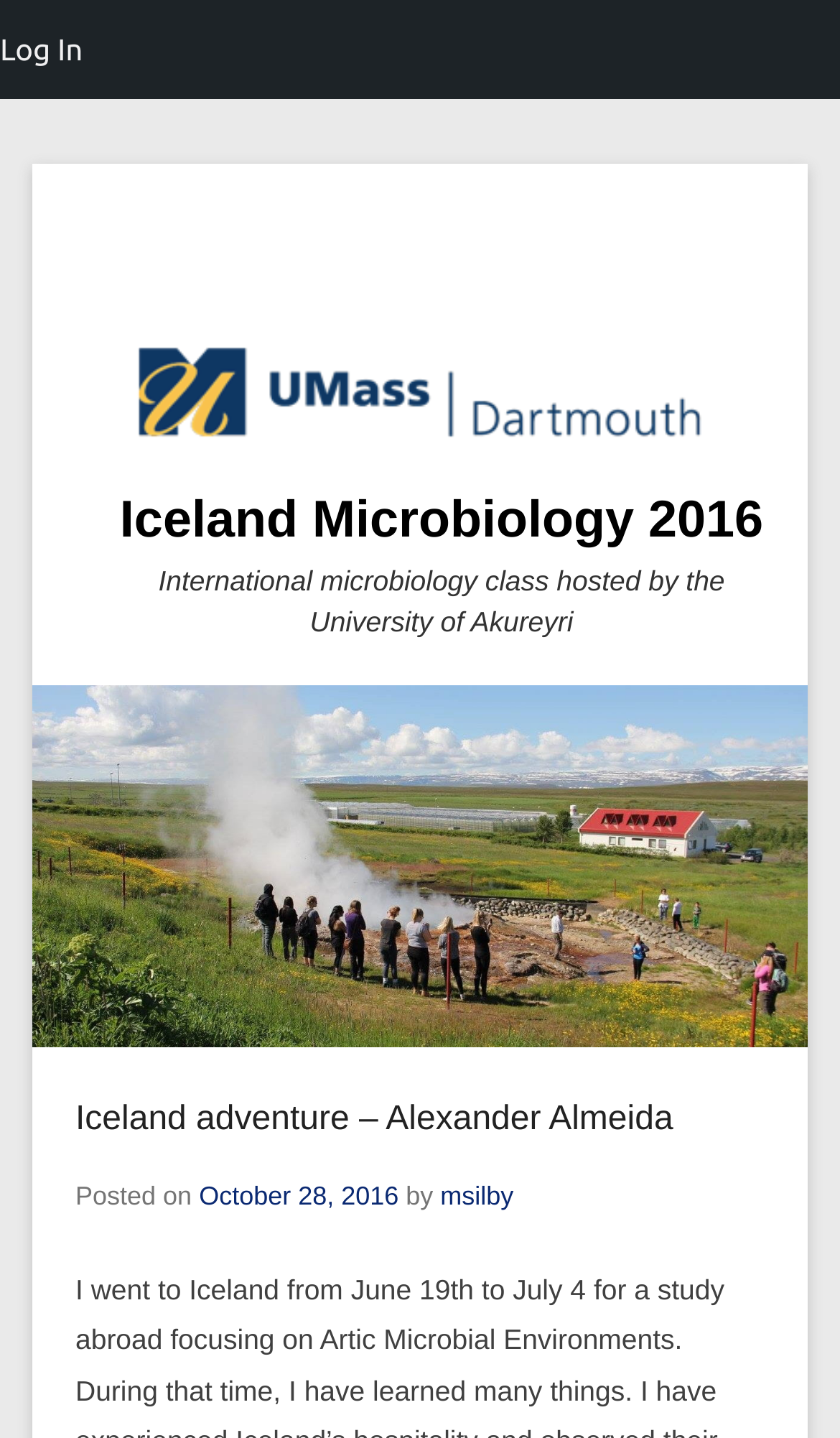Please give a succinct answer to the question in one word or phrase:
What is the date of the post?

October 28, 2016